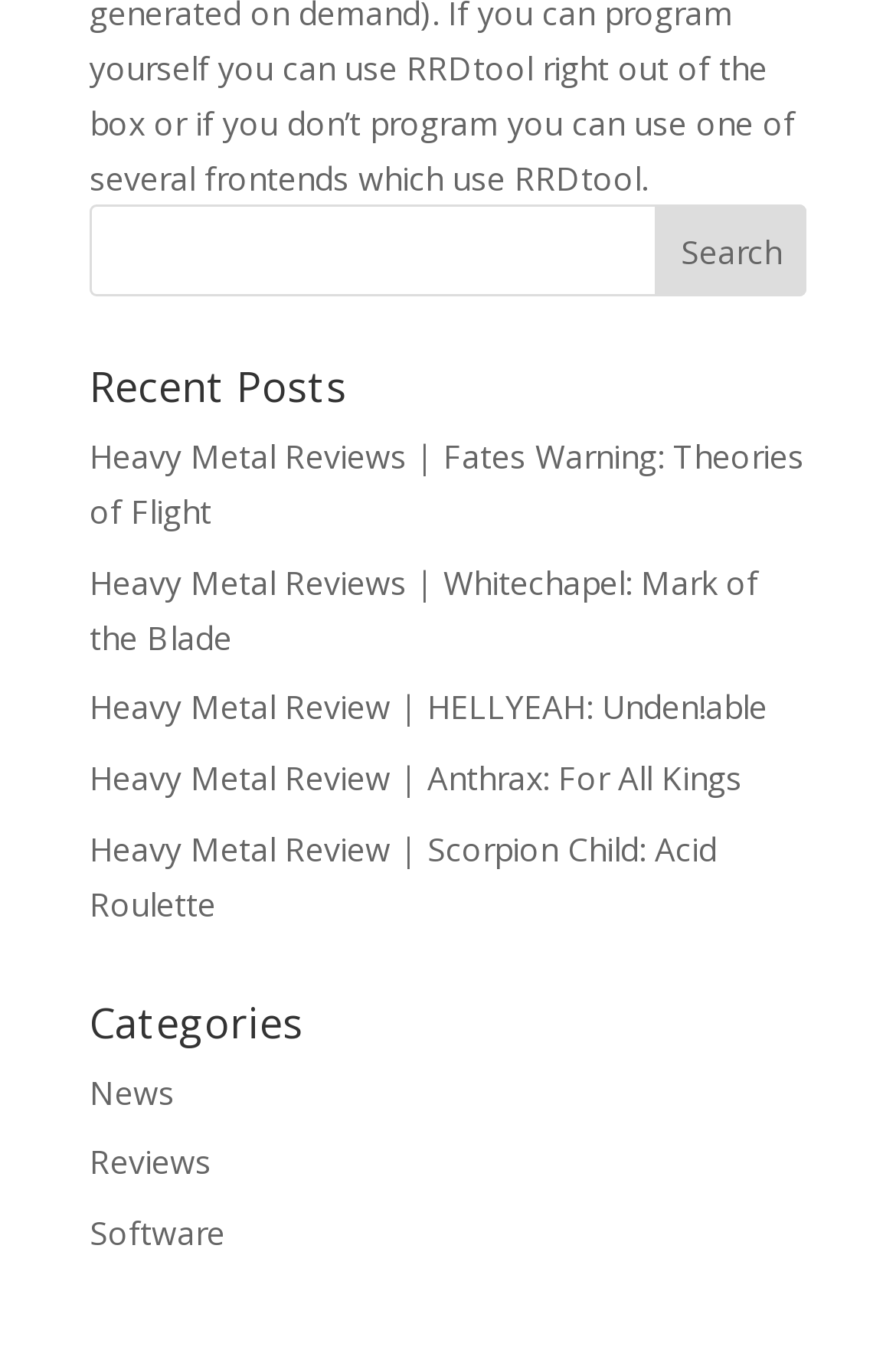What is the purpose of the textbox?
Please provide a single word or phrase in response based on the screenshot.

Search